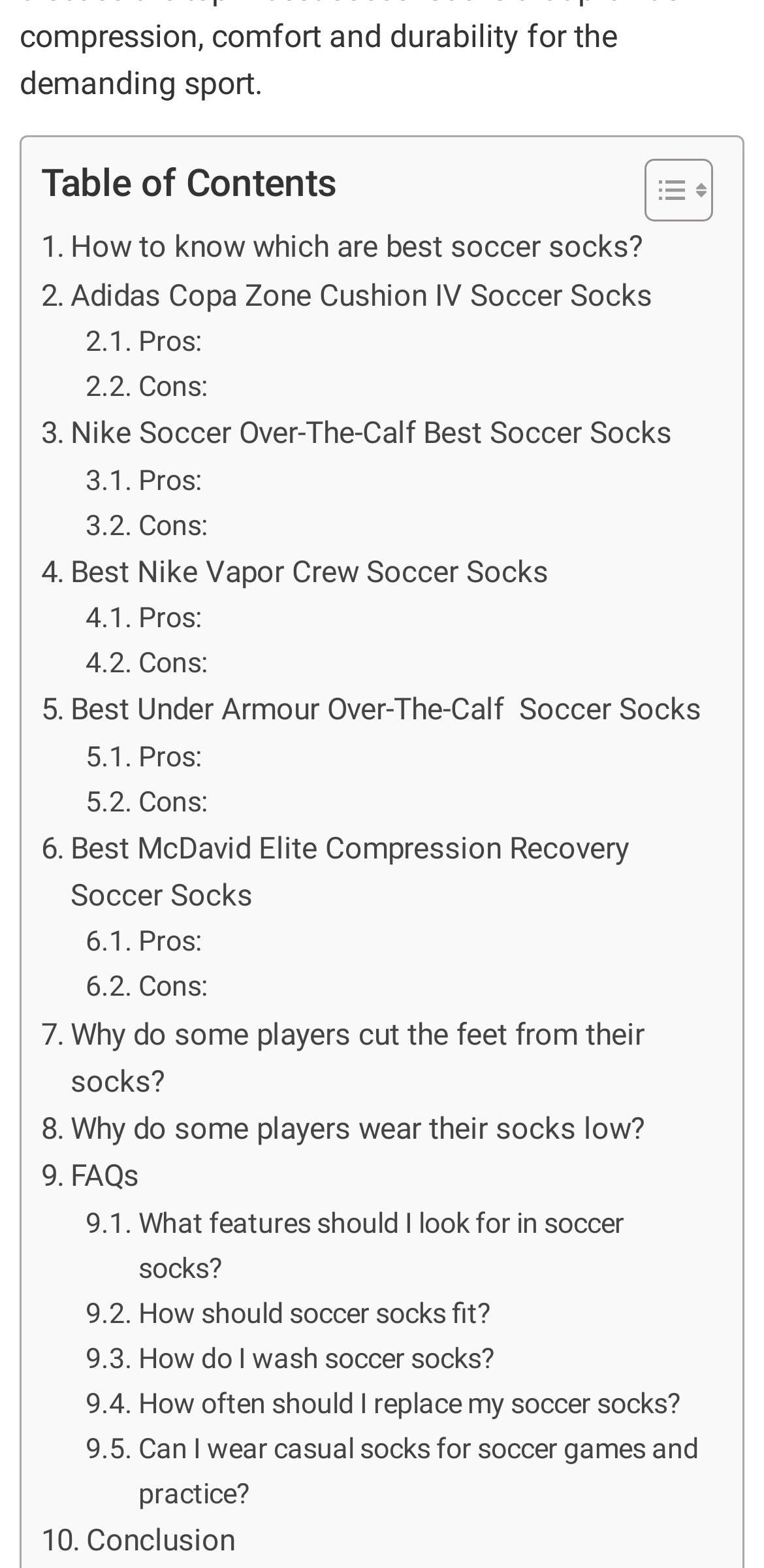Locate the bounding box coordinates of the clickable part needed for the task: "Check FAQs".

[0.054, 0.736, 0.182, 0.766]